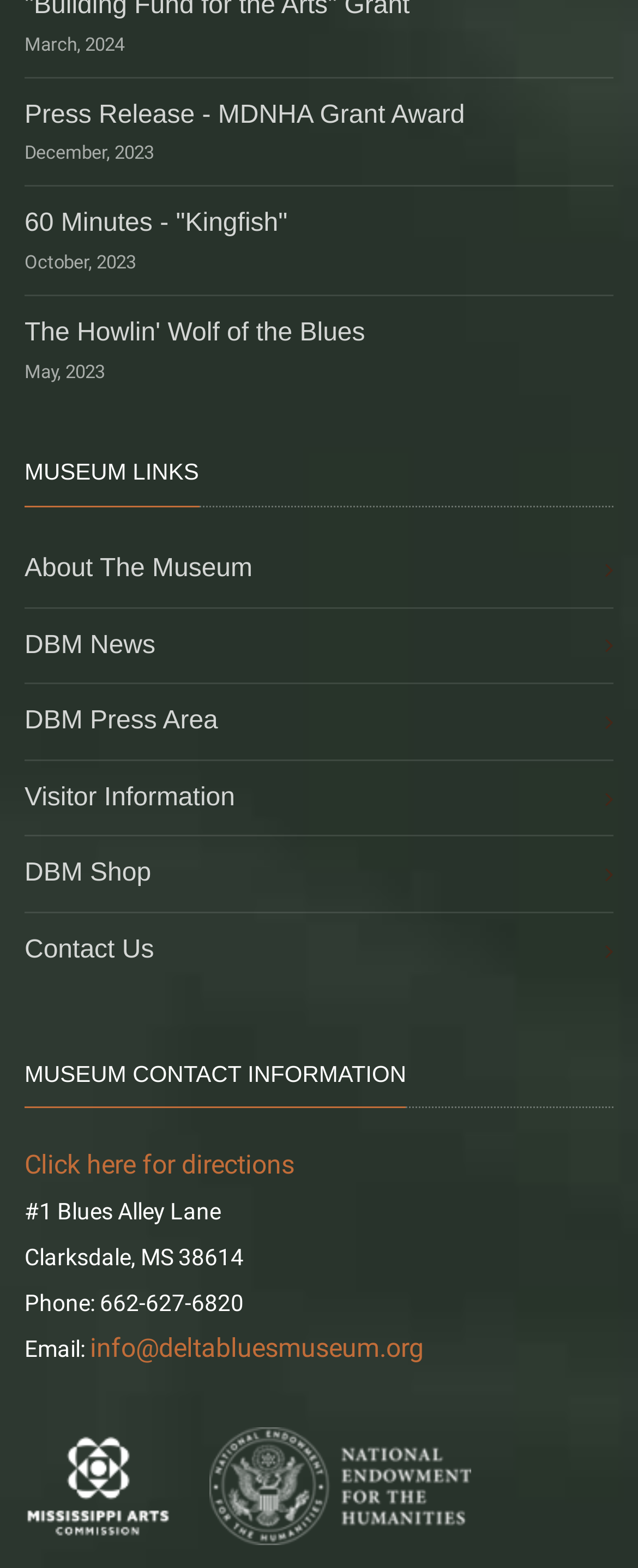Highlight the bounding box coordinates of the region I should click on to meet the following instruction: "Learn more about 60 Minutes - 'Kingfish'".

[0.038, 0.134, 0.451, 0.152]